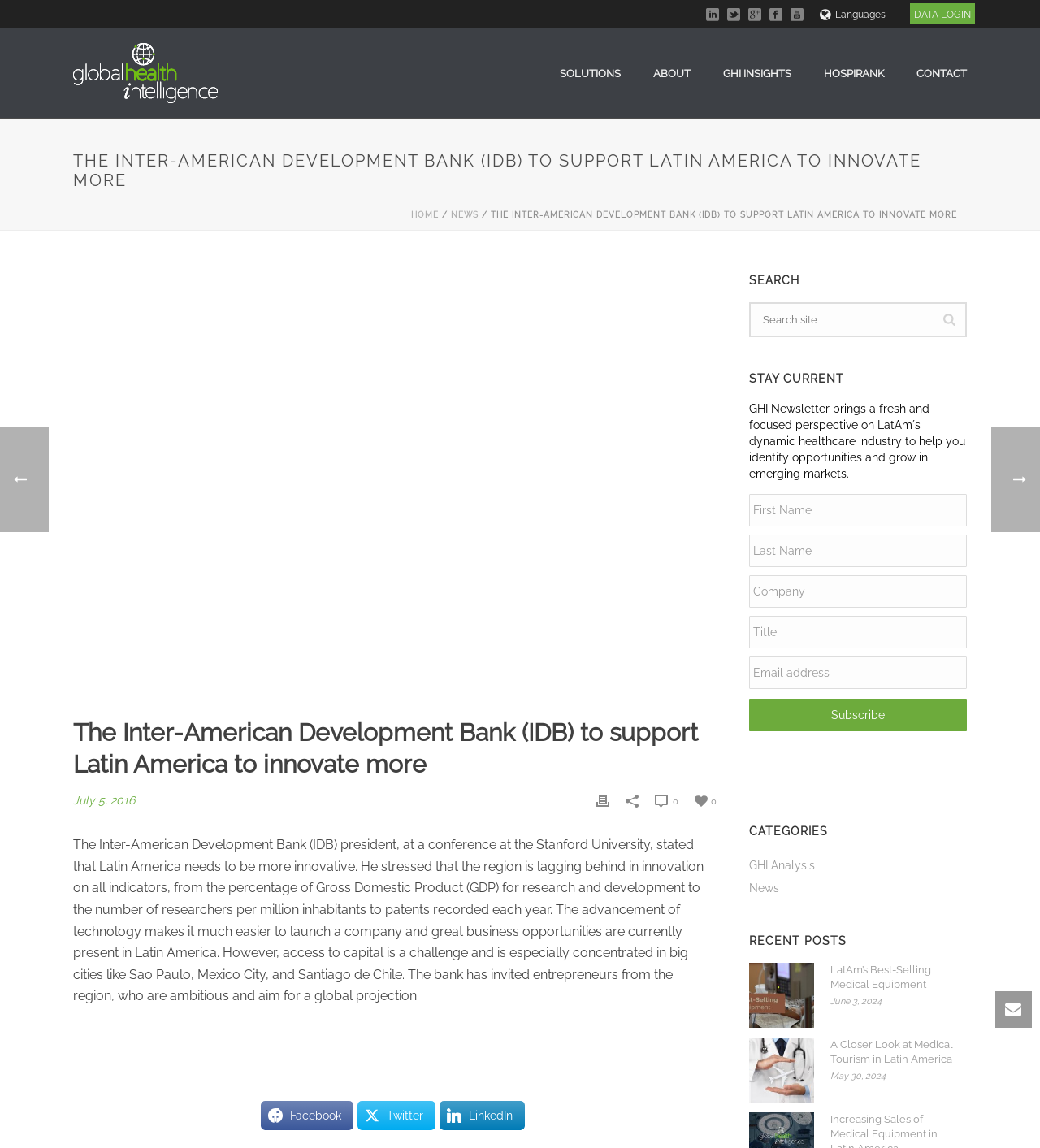Given the webpage screenshot, identify the bounding box of the UI element that matches this description: "ome rv".

None